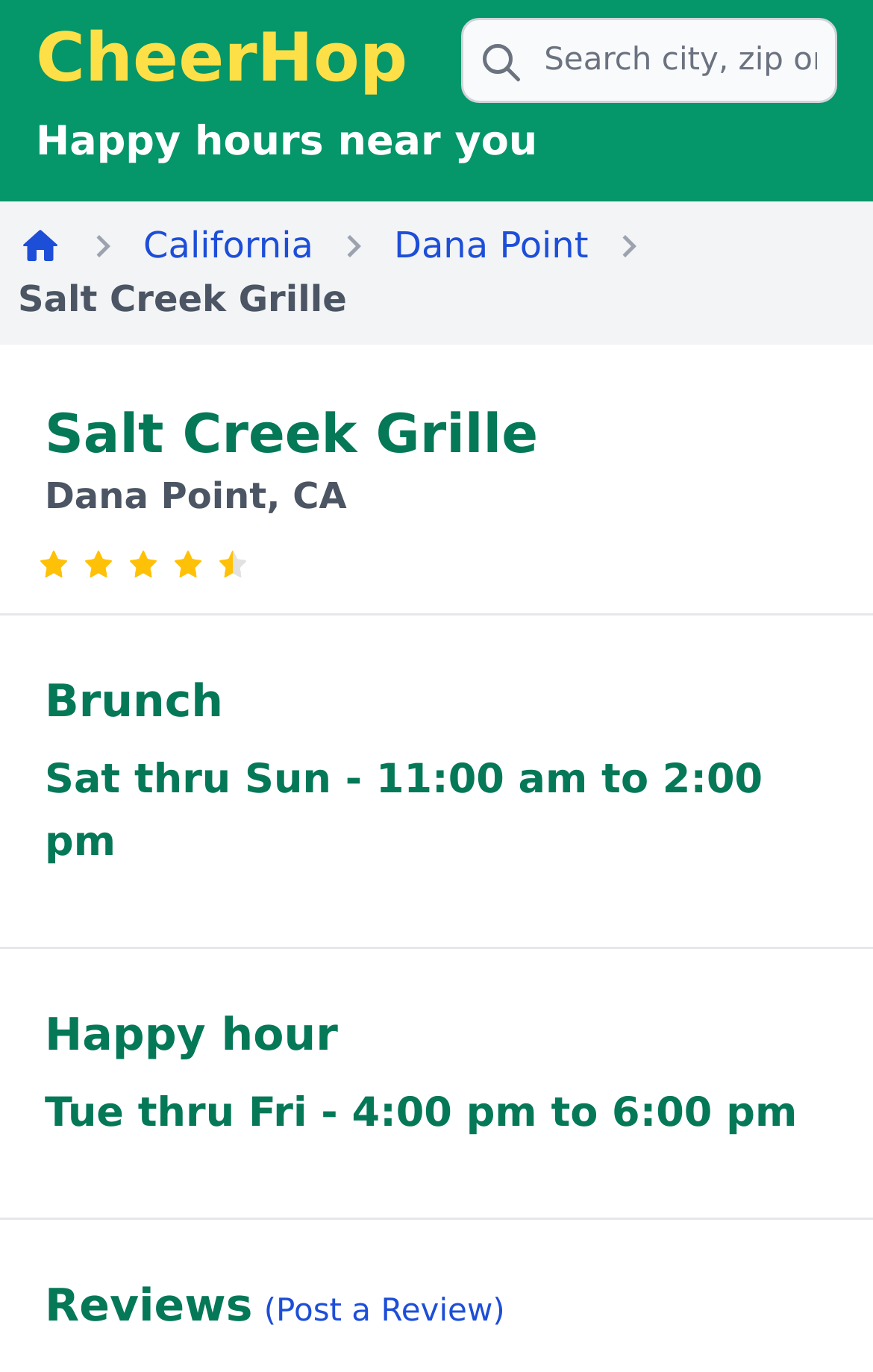What are the happy hour timings?
Please respond to the question with a detailed and well-explained answer.

The happy hour timings can be found in the static text elements 'Tue thru Fri' and '4:00 pm to 6:00 pm' which are placed together to form the full happy hour timings.